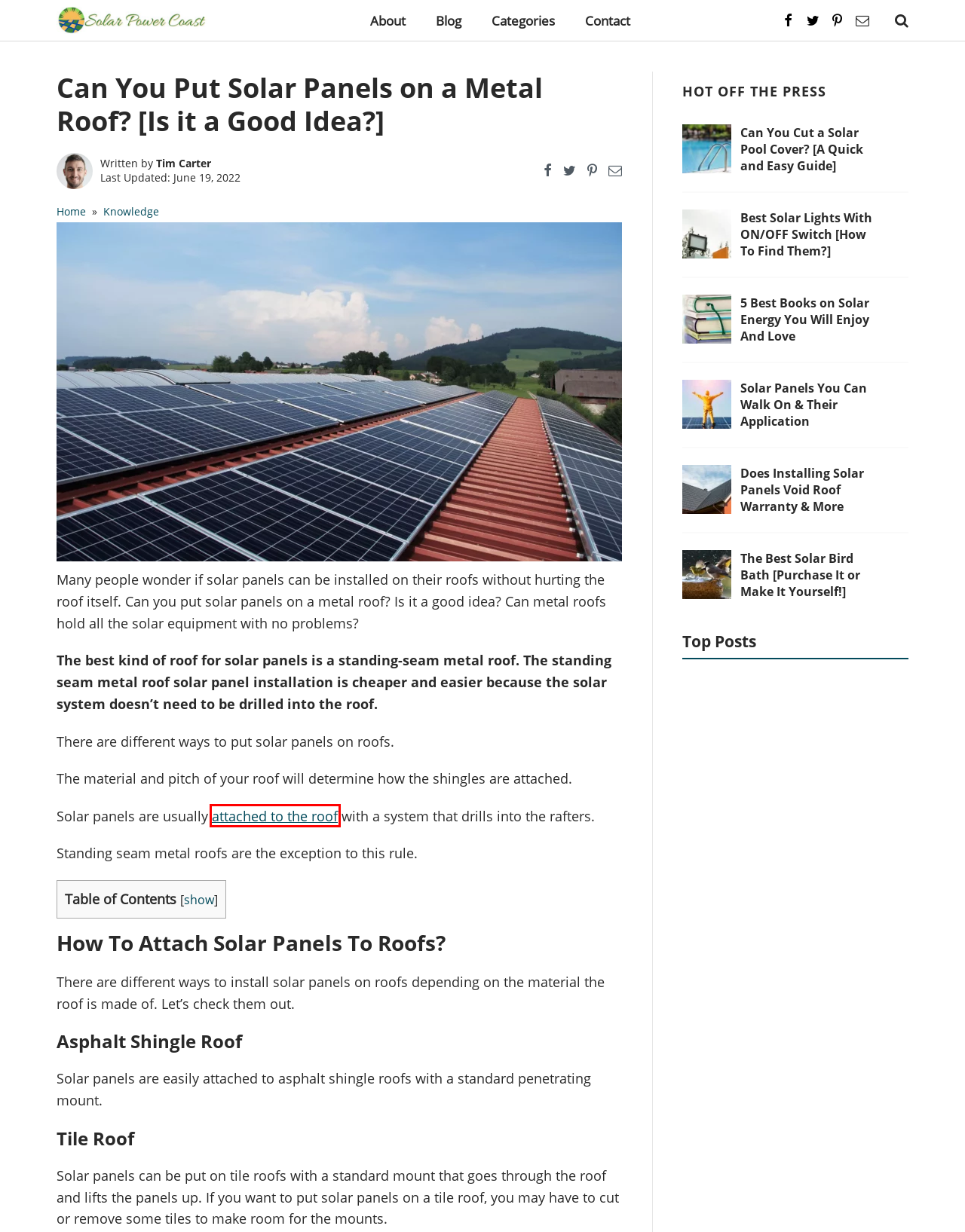You have a screenshot showing a webpage with a red bounding box highlighting an element. Choose the webpage description that best fits the new webpage after clicking the highlighted element. The descriptions are:
A. Blog - Solar Power Coast
B. Solar Panels You Can Walk On & Their Application
C. Do Solar Panels Cause Roof Leaks? [How to Avoid Them?]
D. Can You Cut a Solar Pool Cover? [A Quick and Easy Guide]
E. Solar Power Coast - Reviews and Tips on Solar Panels, Lights & More
F. 5 Best Books on Solar Energy You Will Enjoy And Love
G. Solar Power Coast - Contact
H. Solar Gadgets Archives | Solar Power Coast

C